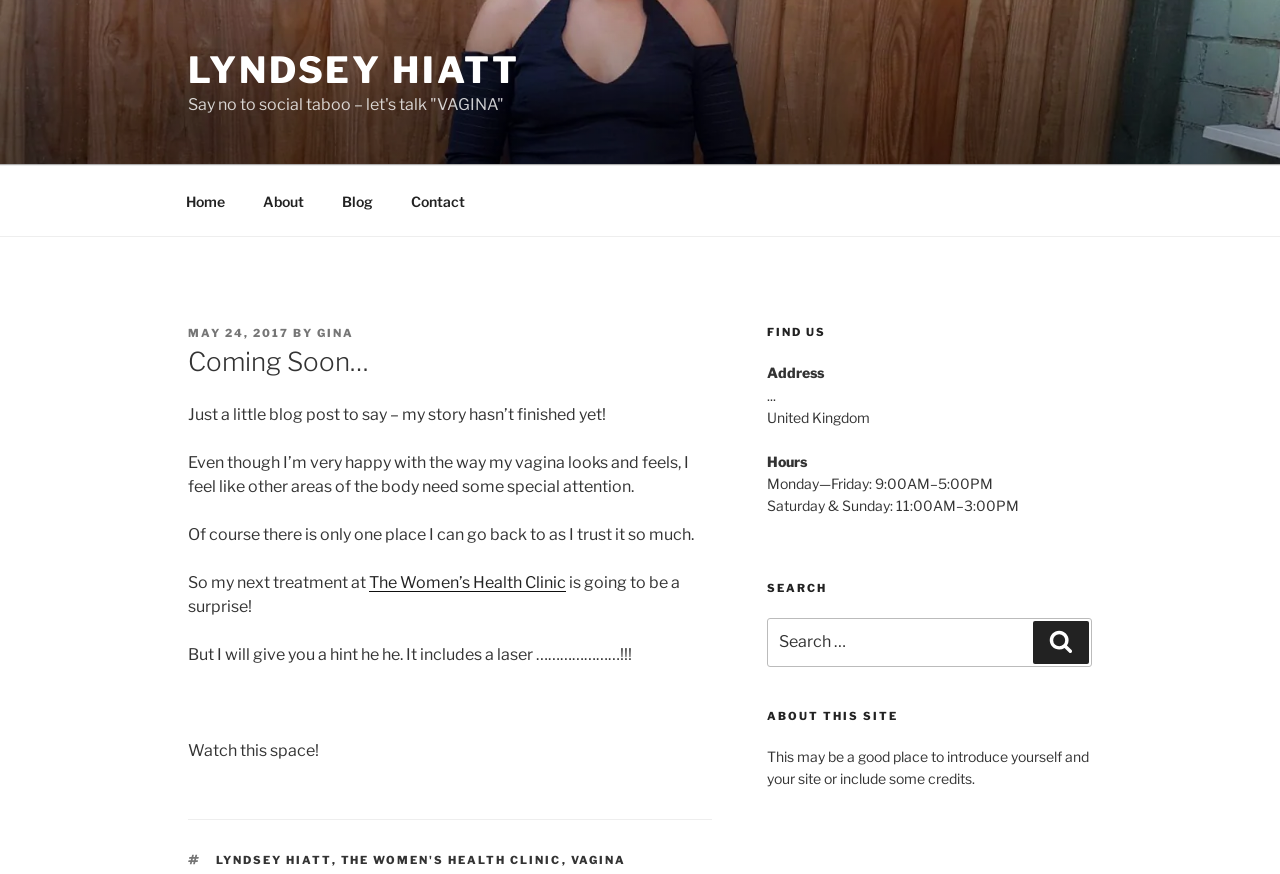What is the title of the blog post?
Based on the image, please offer an in-depth response to the question.

I determined the title of the blog post by looking at the heading element with the text 'Coming Soon…' which is located at the top of the blog post section.